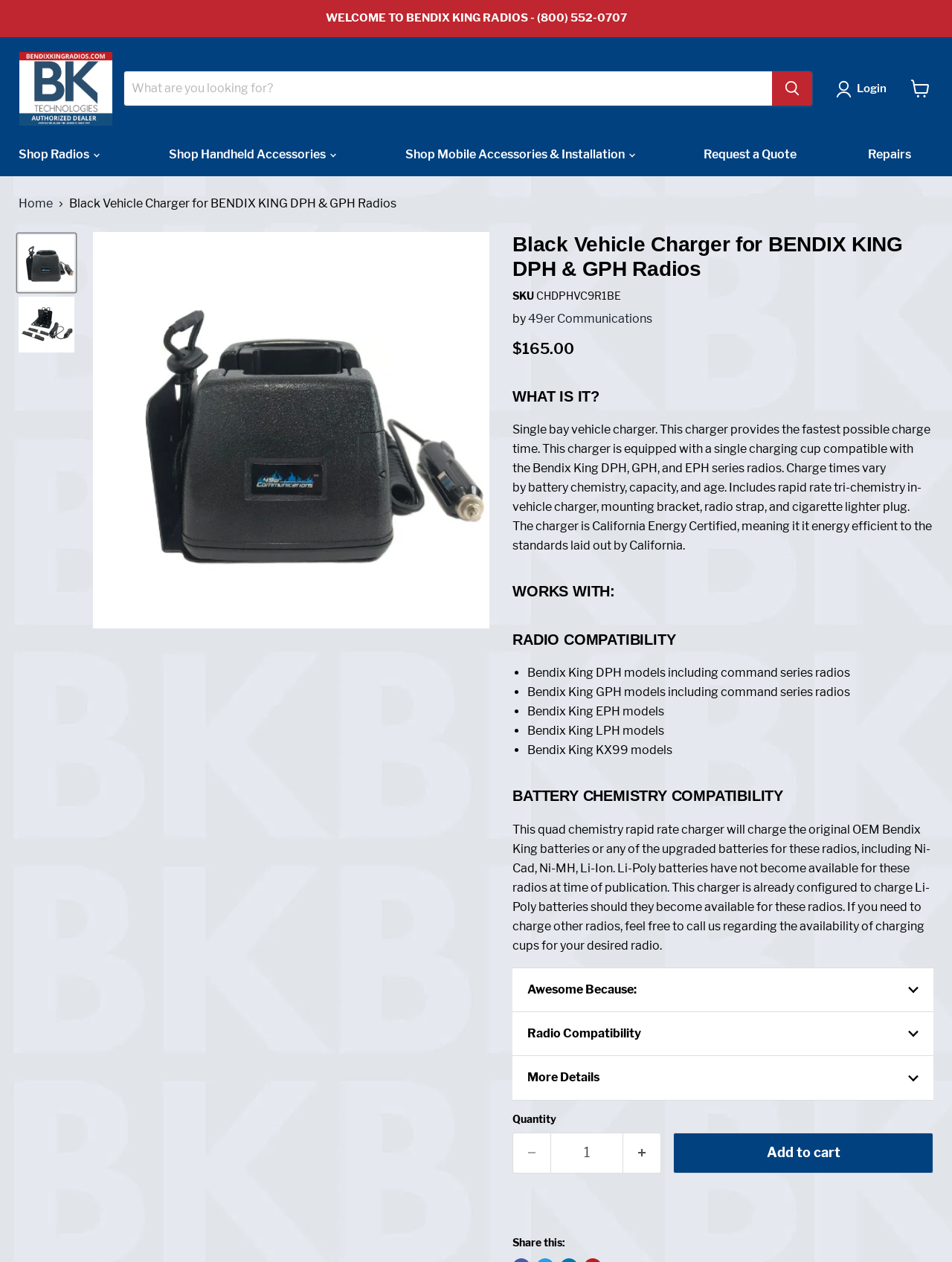Respond with a single word or phrase for the following question: 
What is the name of the company that manufactures the vehicle charger?

49er Communications